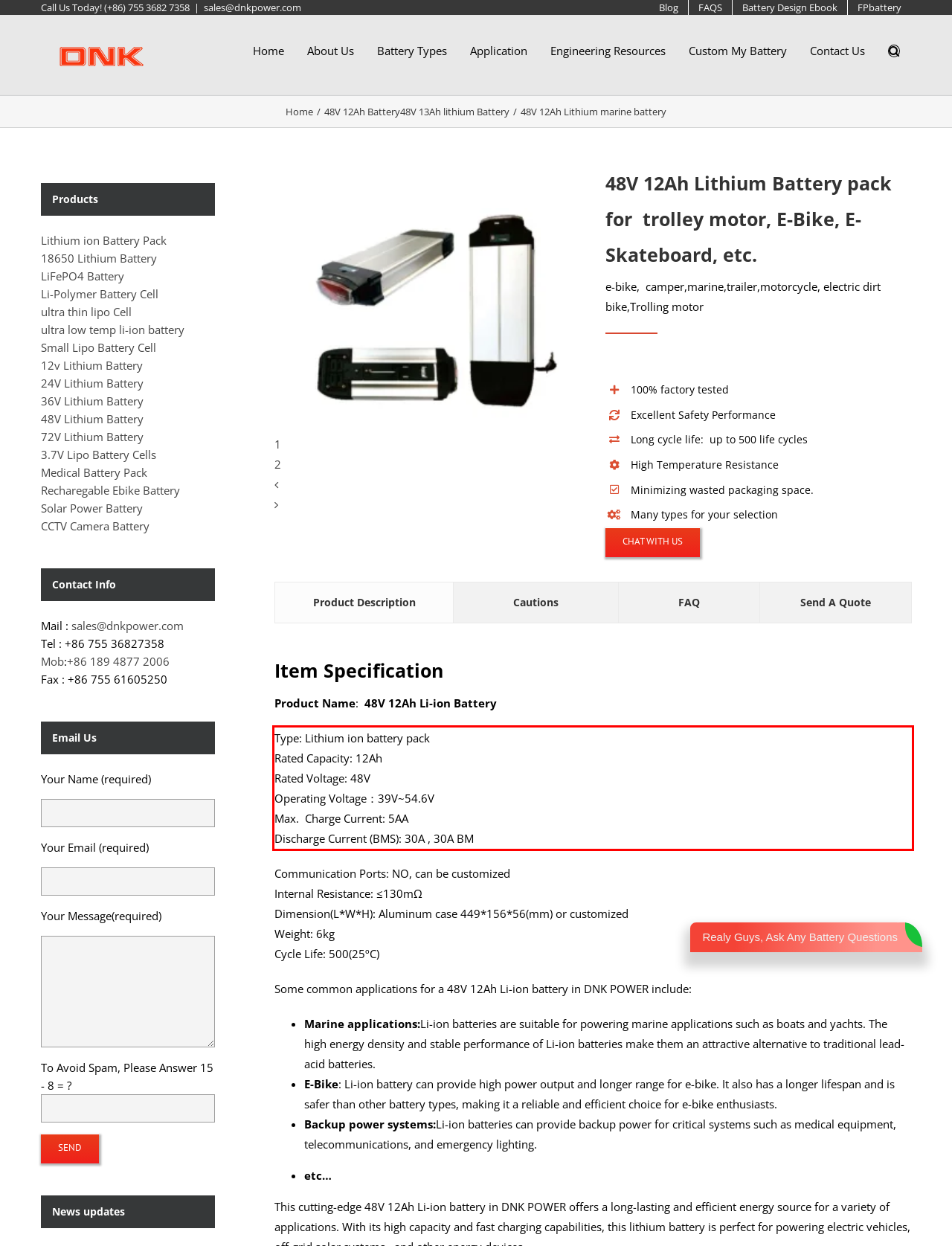Identify the text inside the red bounding box in the provided webpage screenshot and transcribe it.

Type: Lithium ion battery pack Rated Capacity: 12Ah Rated Voltage: 48V Operating Voltage：39V~54.6V Max. Charge Current: 5AA Discharge Current (BMS): 30A , 30A BM